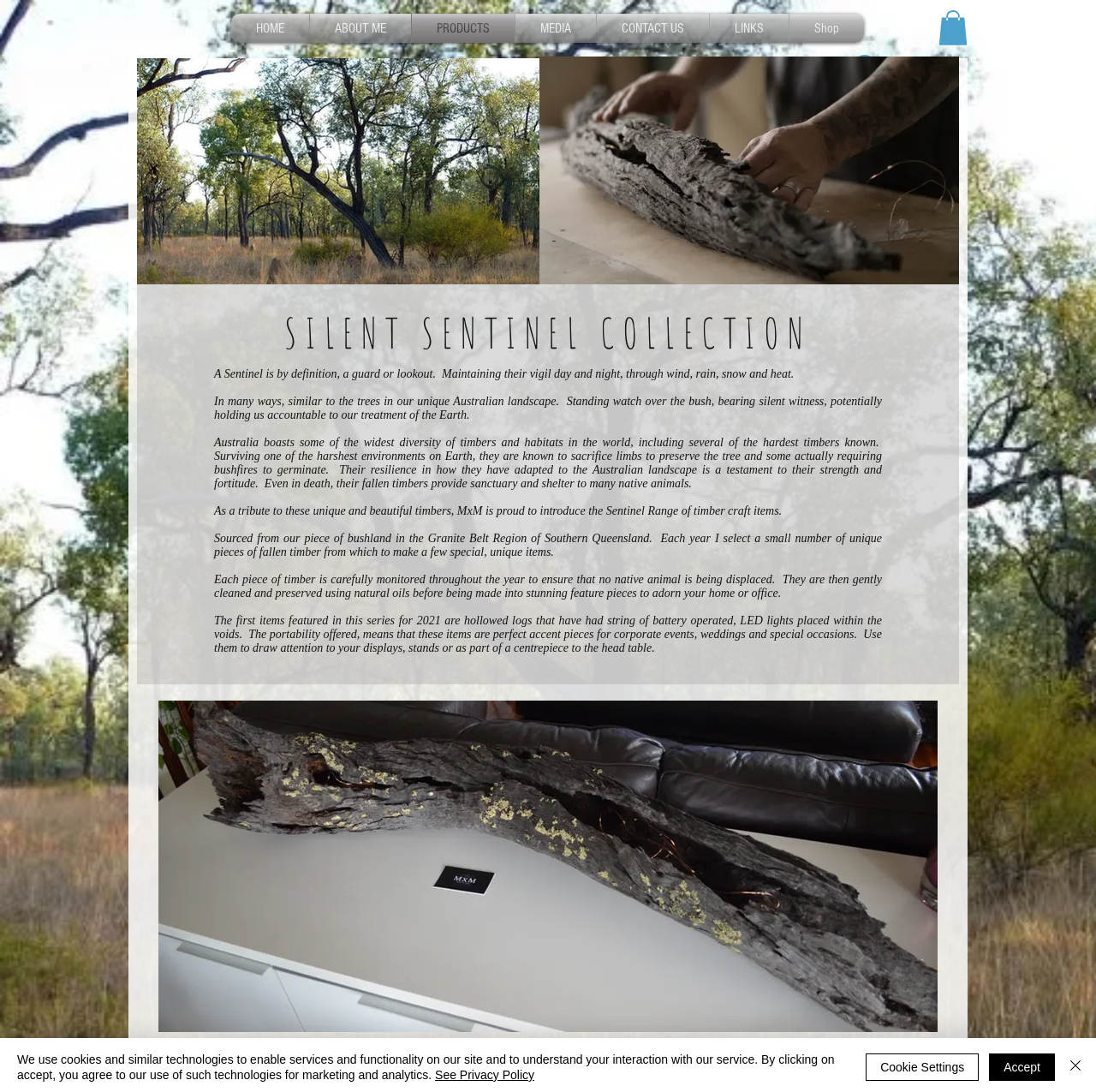Identify the bounding box coordinates of the element that should be clicked to fulfill this task: "Contact Us". The coordinates should be provided as four float numbers between 0 and 1, i.e., [left, top, right, bottom].

[0.382, 0.983, 0.439, 0.996]